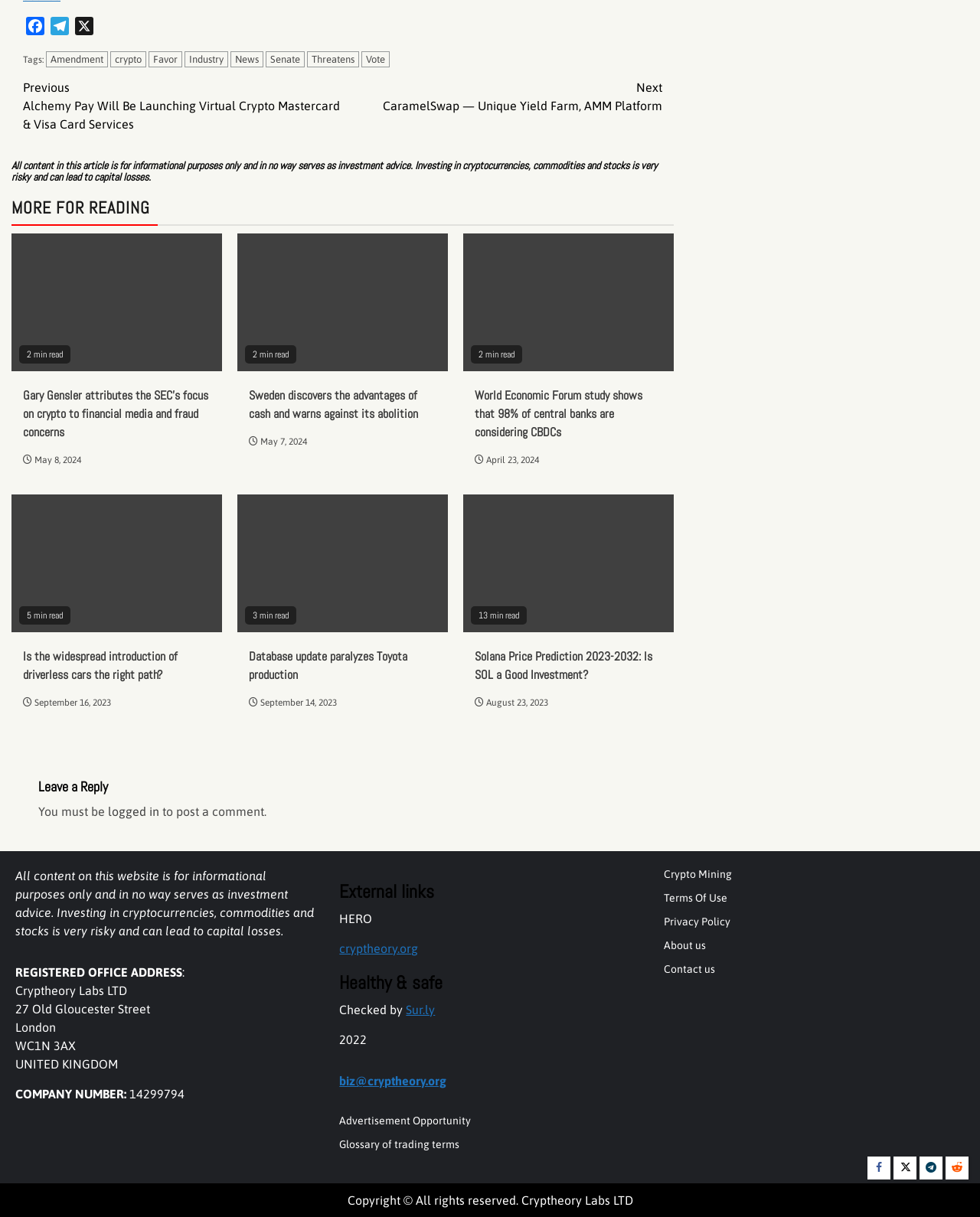Kindly respond to the following question with a single word or a brief phrase: 
What is the company name of the registered office address?

Cryptheory Labs LTD